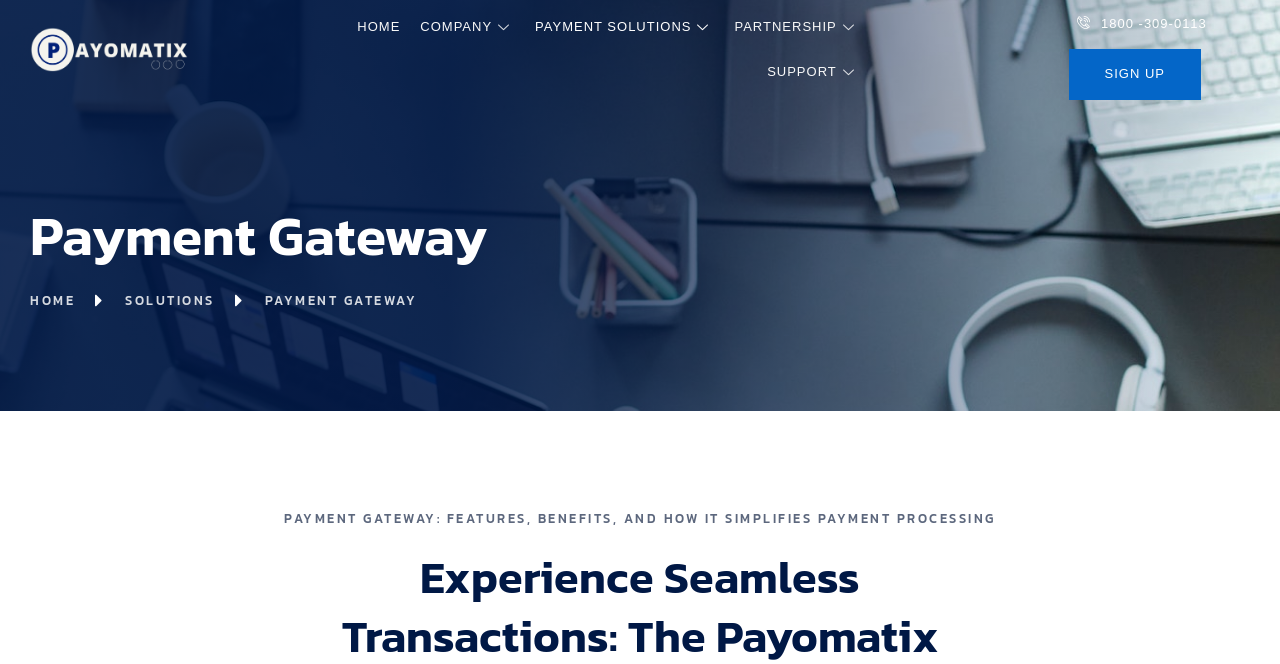Using the format (top-left x, top-left y, bottom-right x, bottom-right y), and given the element description, identify the bounding box coordinates within the screenshot: Support

[0.599, 0.075, 0.672, 0.143]